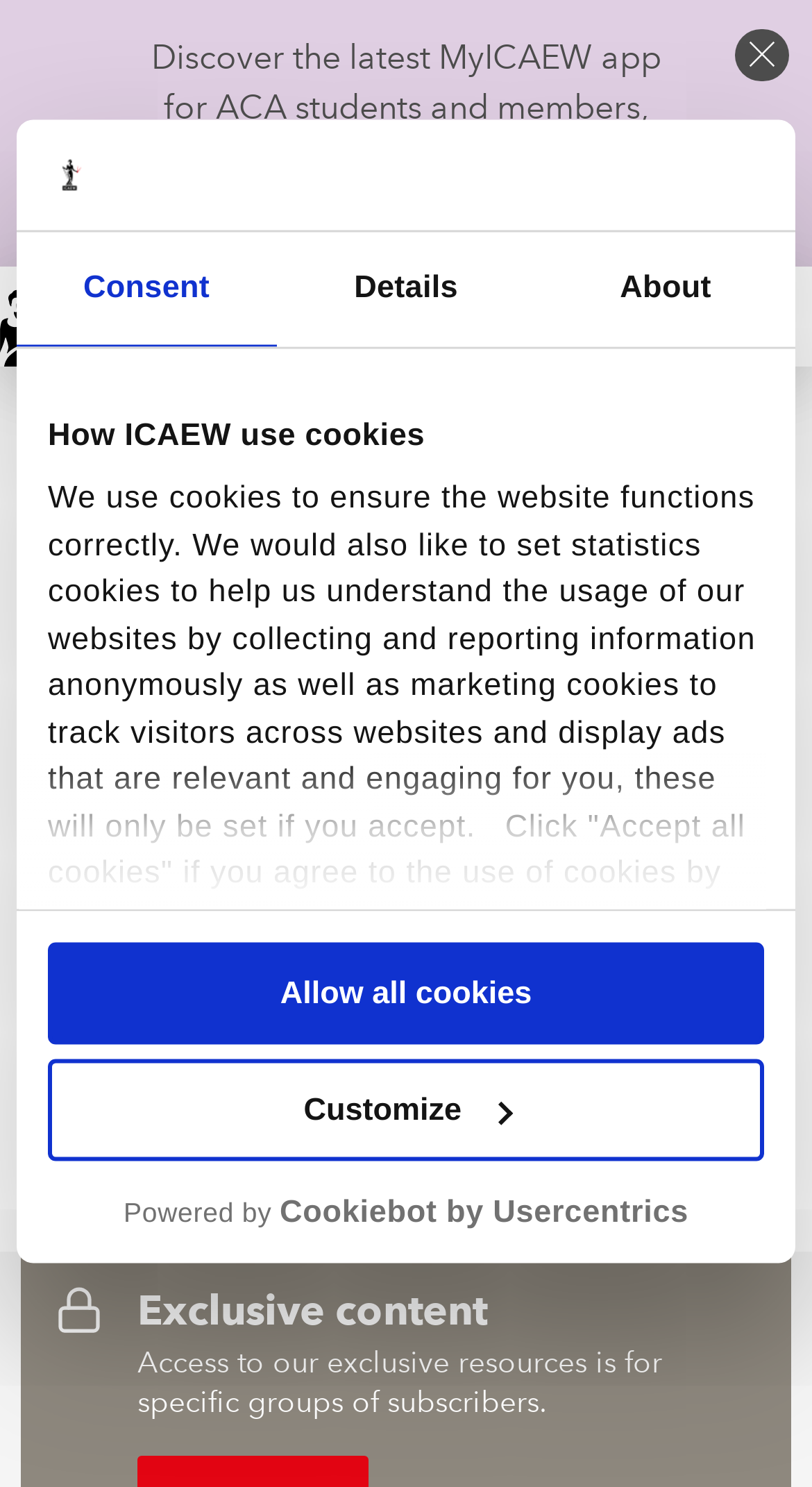Determine the webpage's heading and output its text content.

Q&A from the 16 May 2022 IPs' insolvency compliance, and SIP 11 annual review requirements webinar